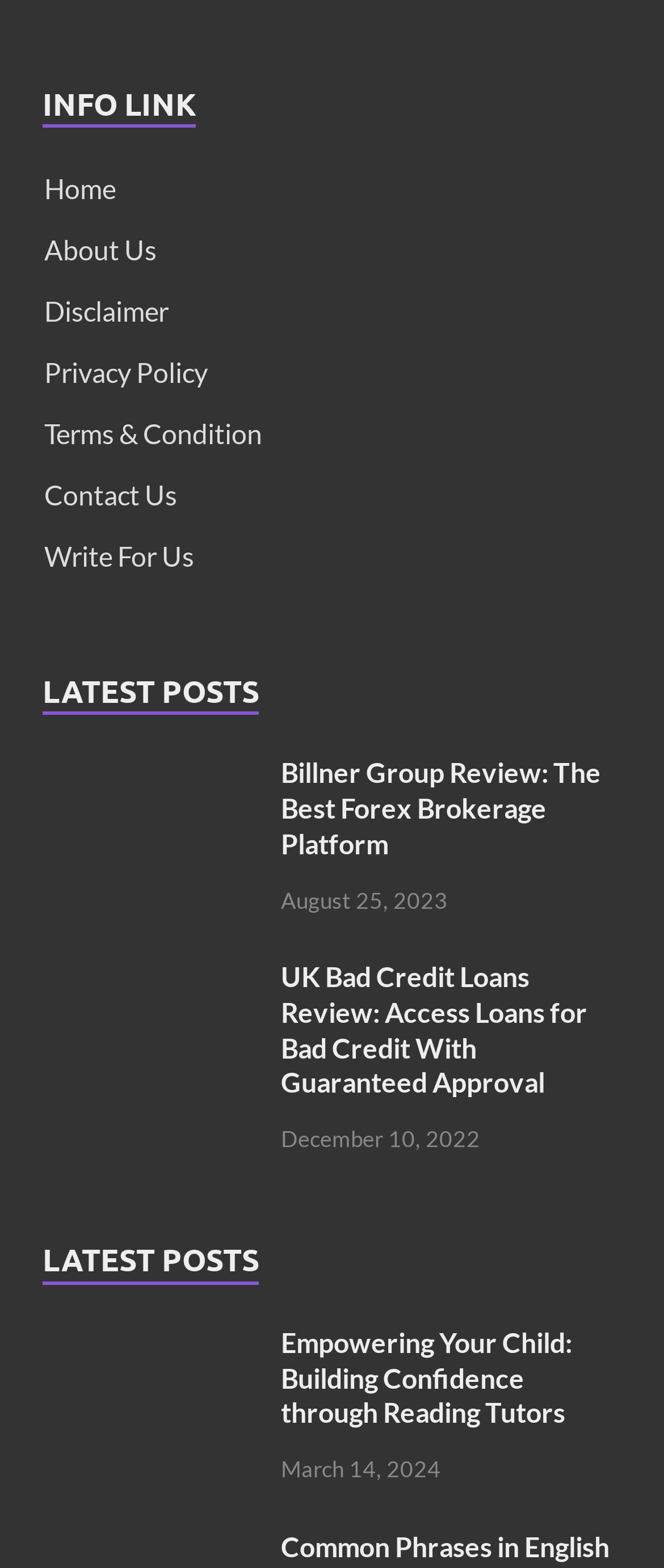Identify the bounding box coordinates for the element you need to click to achieve the following task: "Click on Home". Provide the bounding box coordinates as four float numbers between 0 and 1, in the form [left, top, right, bottom].

[0.067, 0.11, 0.174, 0.13]